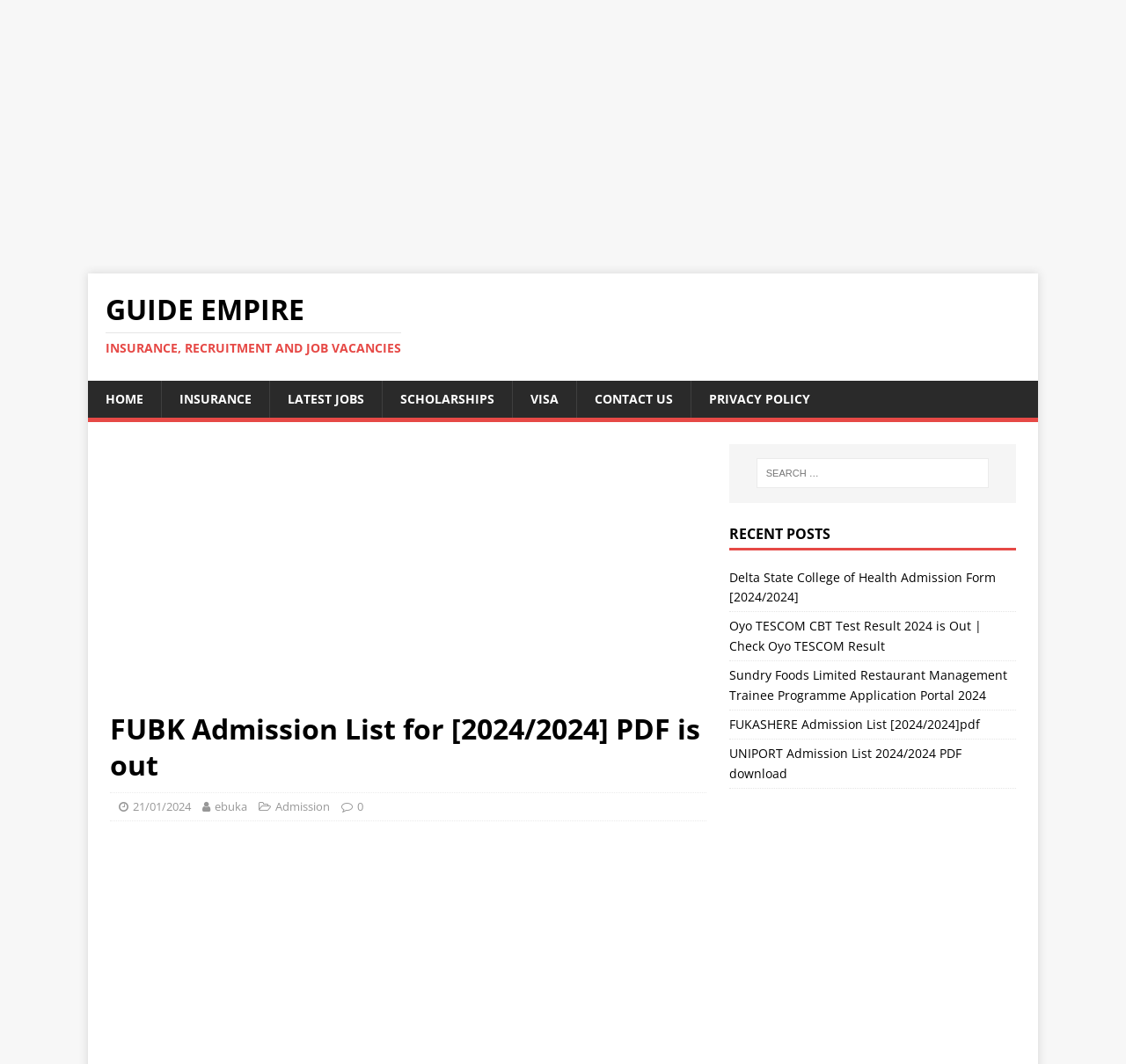Please determine the bounding box coordinates of the element's region to click for the following instruction: "Search for something".

[0.672, 0.431, 0.878, 0.459]